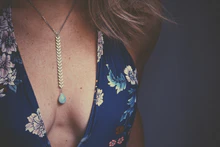Provide a short answer using a single word or phrase for the following question: 
What is the material of the drop?

Amazonite